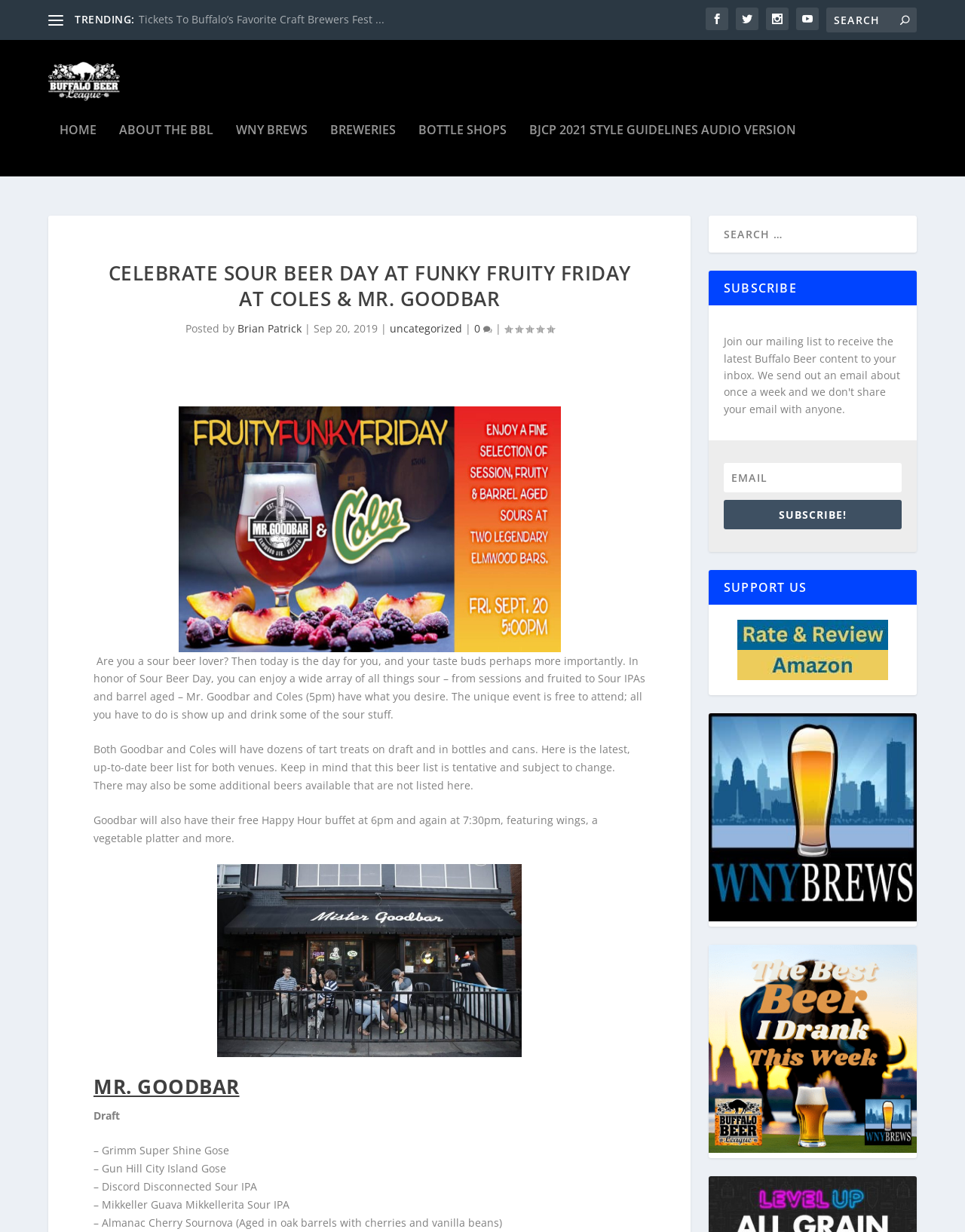Please determine the bounding box coordinates of the clickable area required to carry out the following instruction: "Click on Home & Garden". The coordinates must be four float numbers between 0 and 1, represented as [left, top, right, bottom].

None